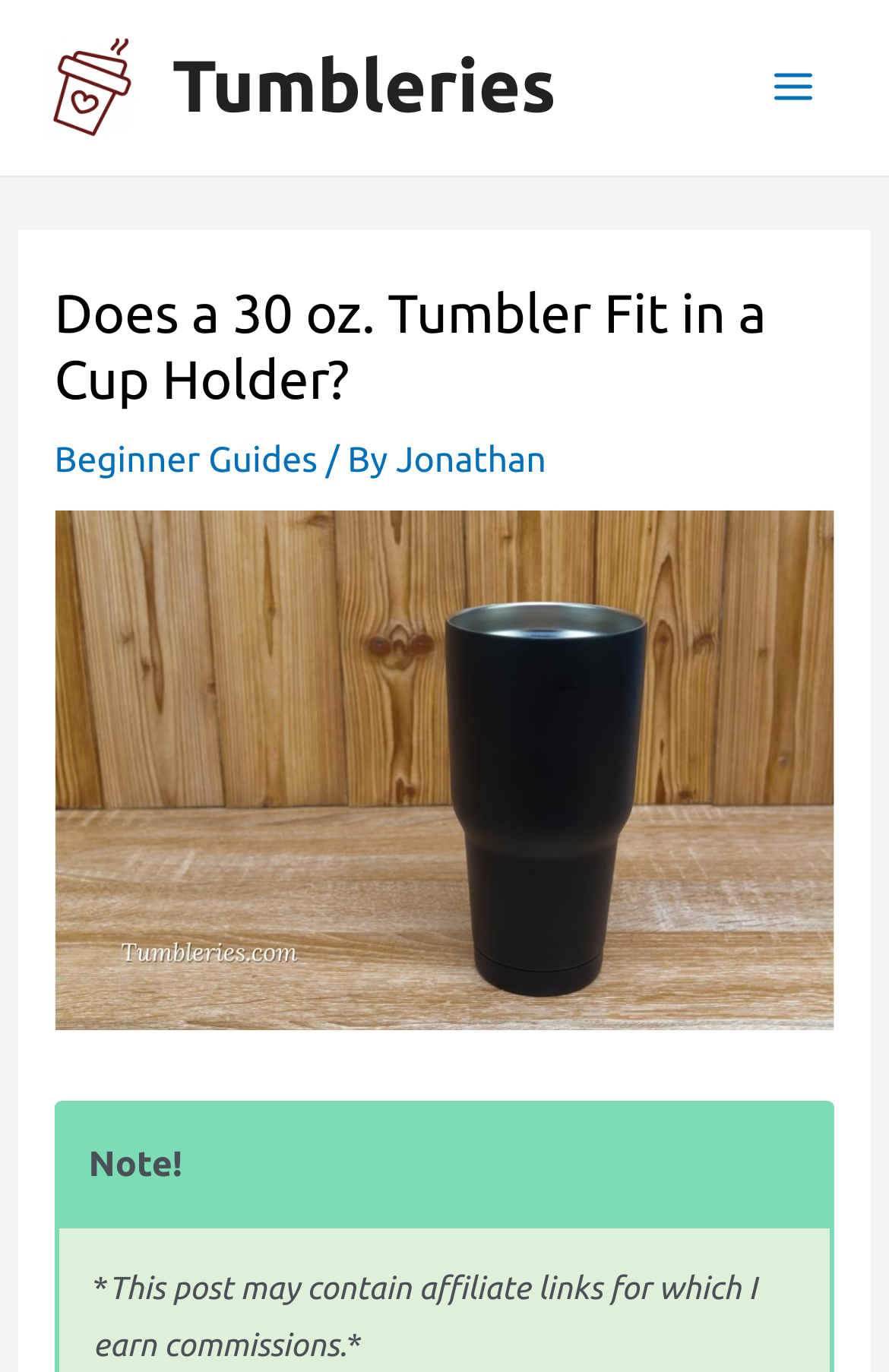Determine the bounding box coordinates in the format (top-left x, top-left y, bottom-right x, bottom-right y). Ensure all values are floating point numbers between 0 and 1. Identify the bounding box of the UI element described by: Tumbleries

[0.194, 0.033, 0.626, 0.093]